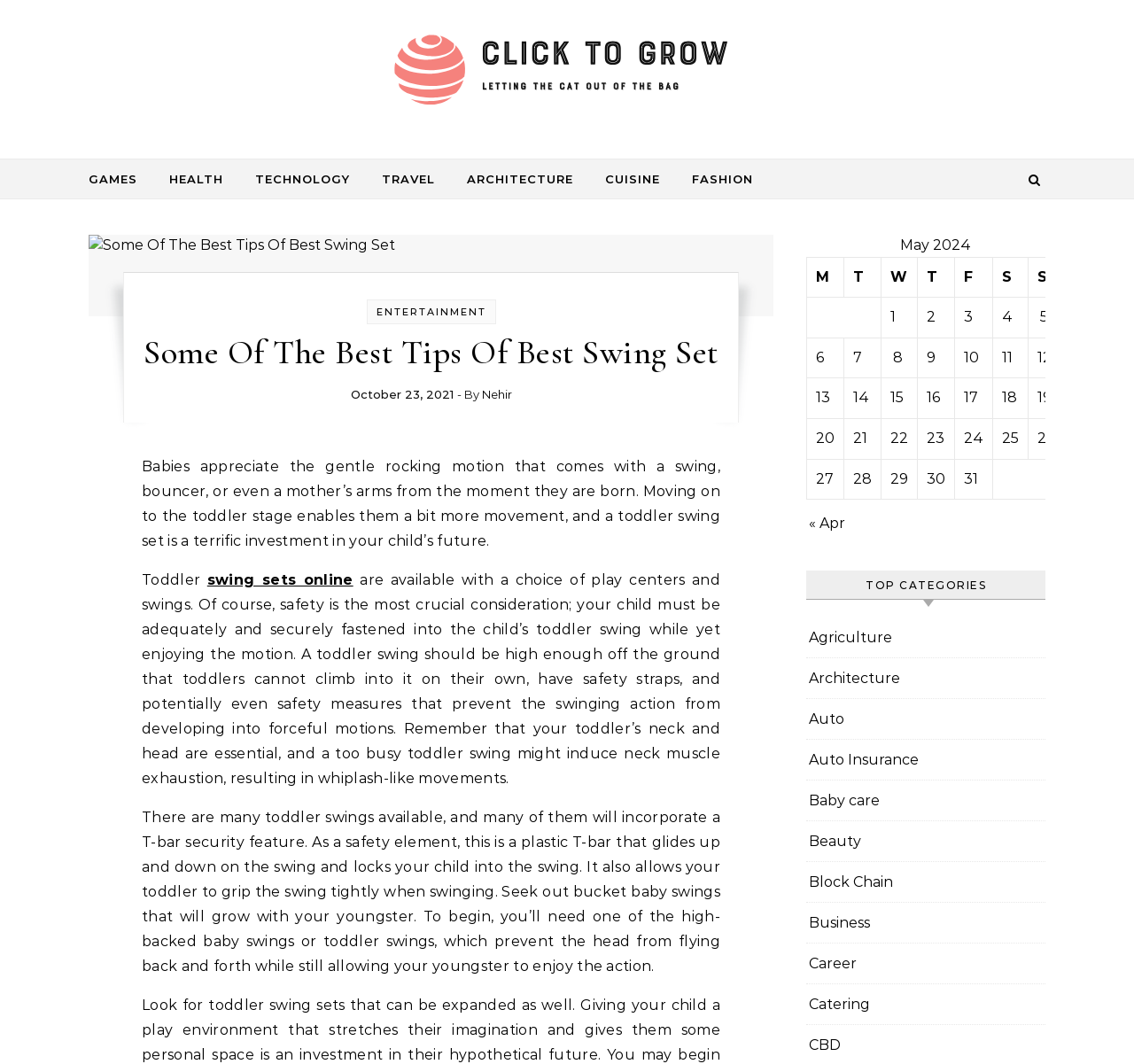Identify the bounding box coordinates for the region to click in order to carry out this instruction: "Click on the 'GAMES' link". Provide the coordinates using four float numbers between 0 and 1, formatted as [left, top, right, bottom].

[0.078, 0.15, 0.134, 0.187]